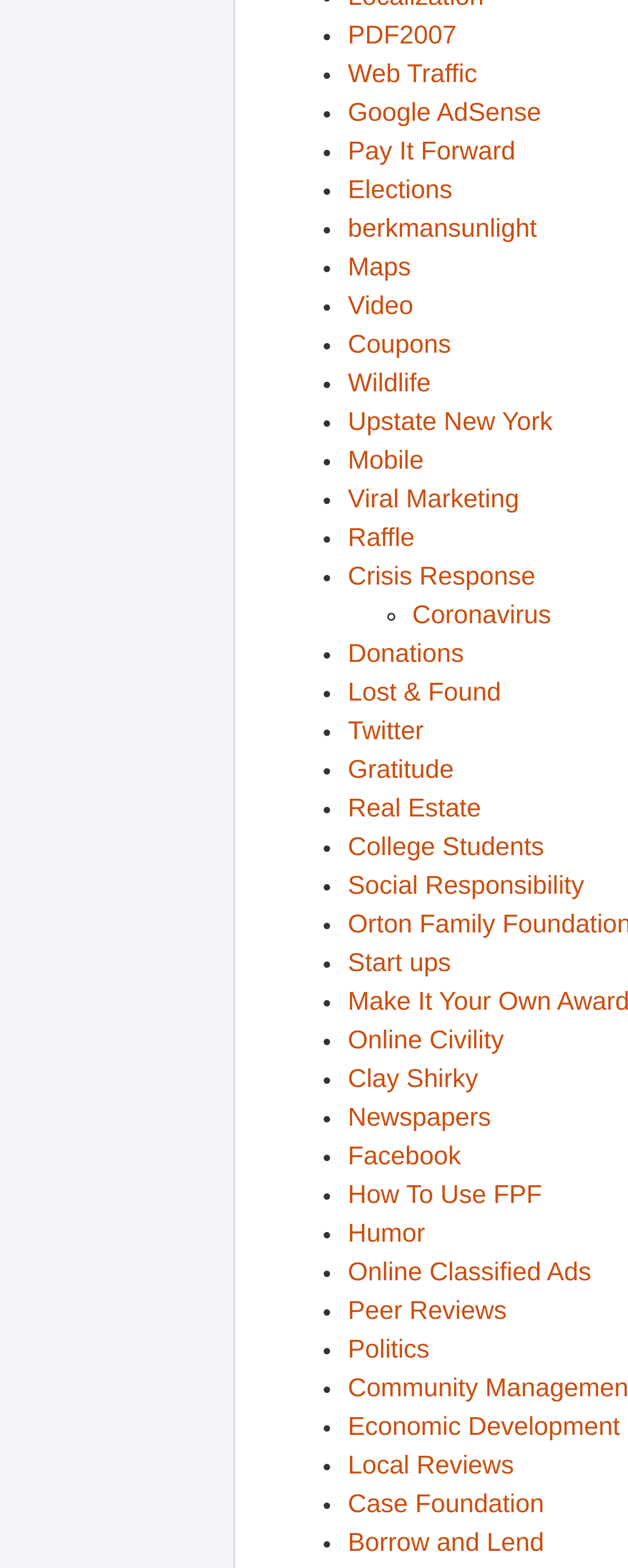Locate and provide the bounding box coordinates for the HTML element that matches this description: "Pay It Forward".

[0.554, 0.088, 0.821, 0.106]